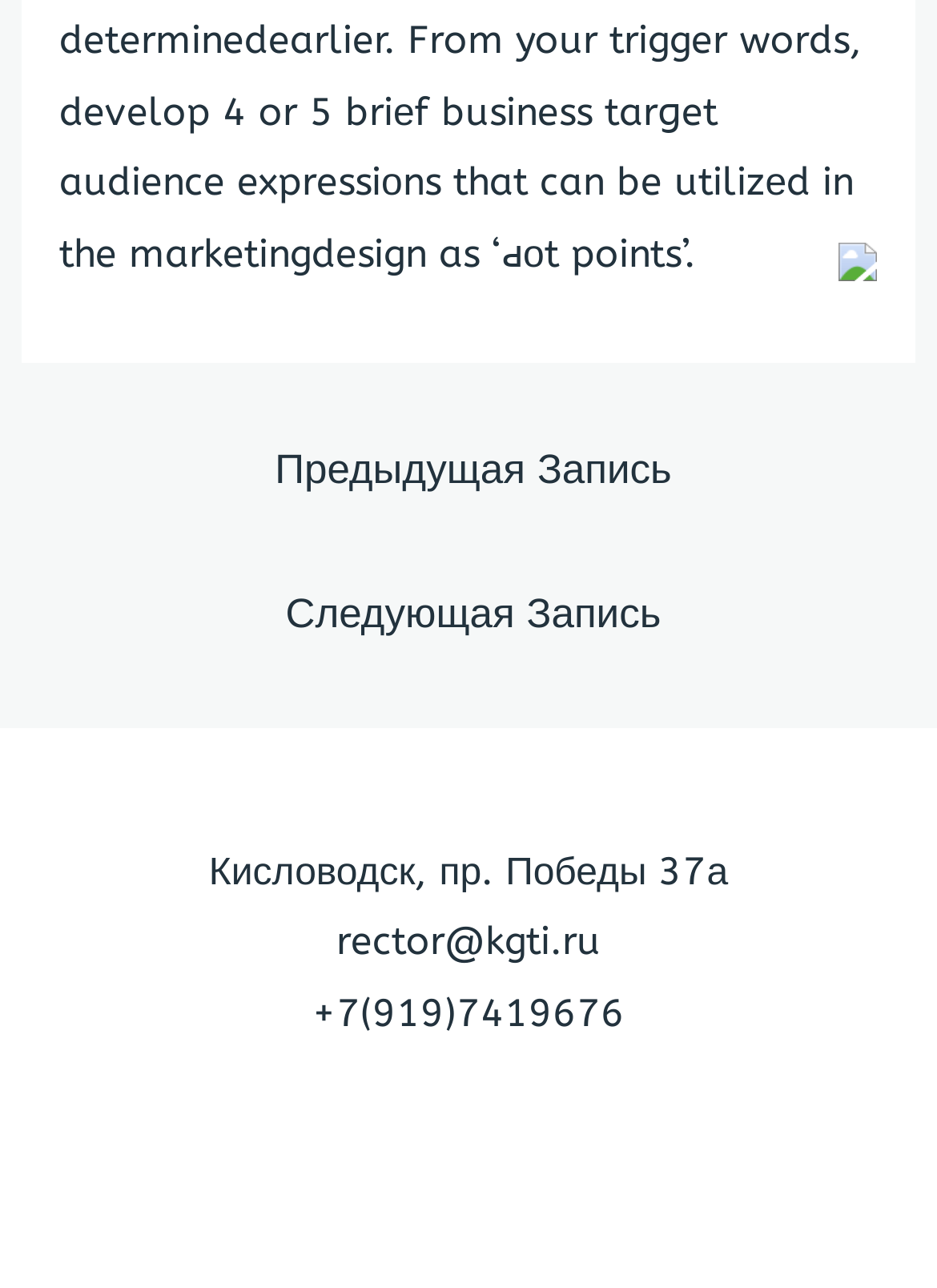Provide a one-word or one-phrase answer to the question:
What is the email address of the rector?

rector@kgti.ru